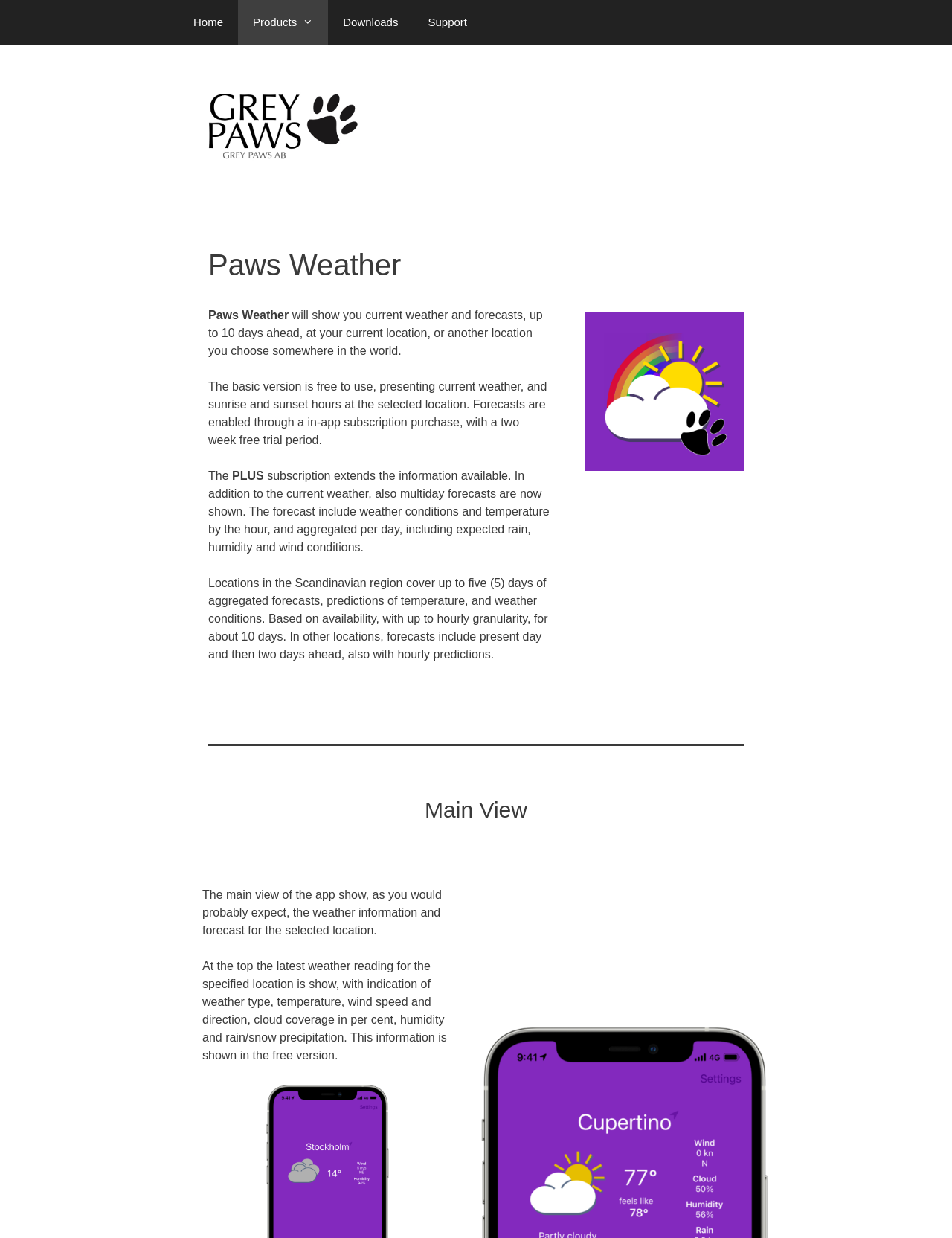Identify the bounding box coordinates of the HTML element based on this description: "Downloads".

[0.345, 0.0, 0.434, 0.036]